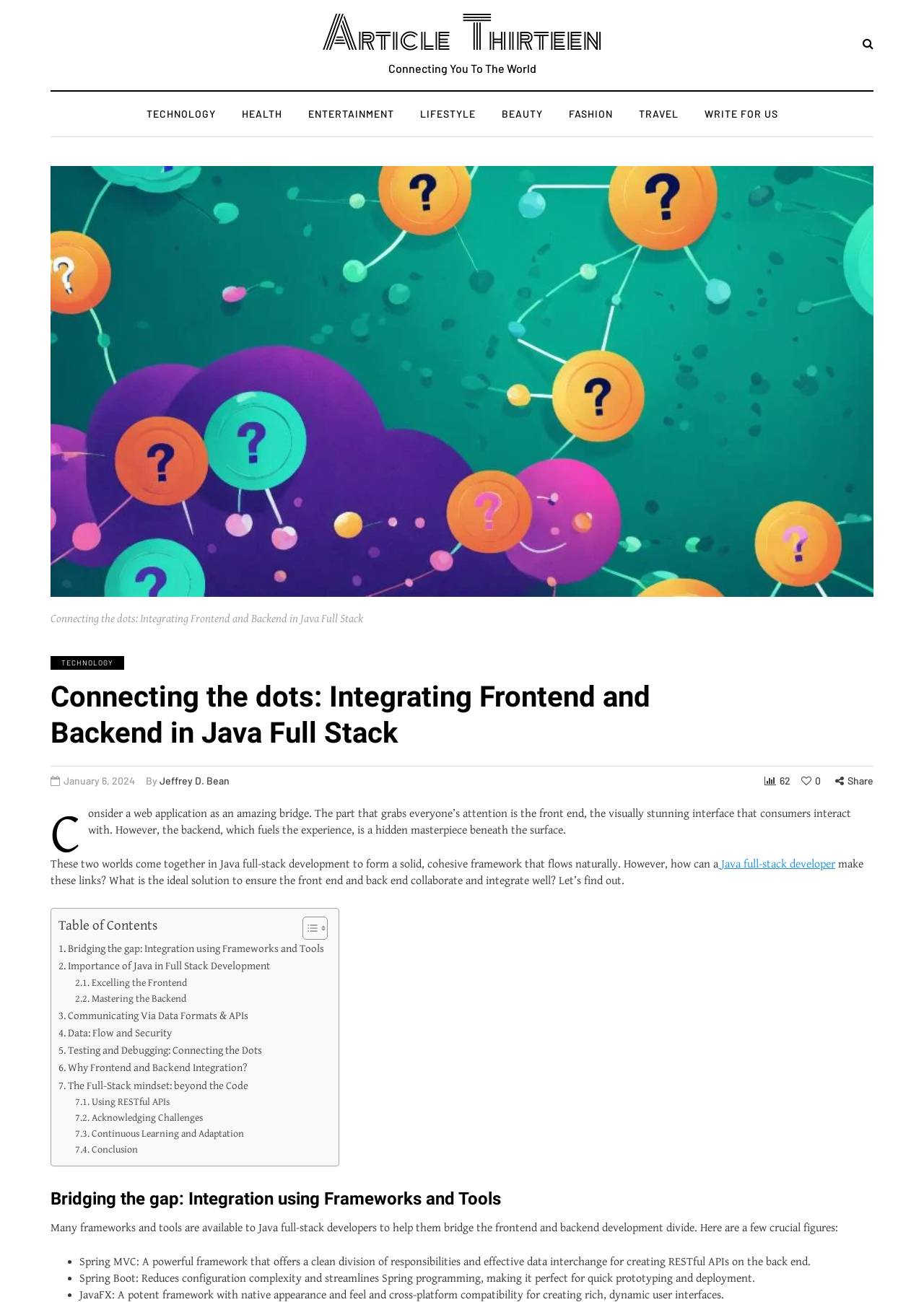Locate the bounding box coordinates of the clickable part needed for the task: "Read the article by Jeffrey D. Bean".

[0.173, 0.595, 0.248, 0.604]